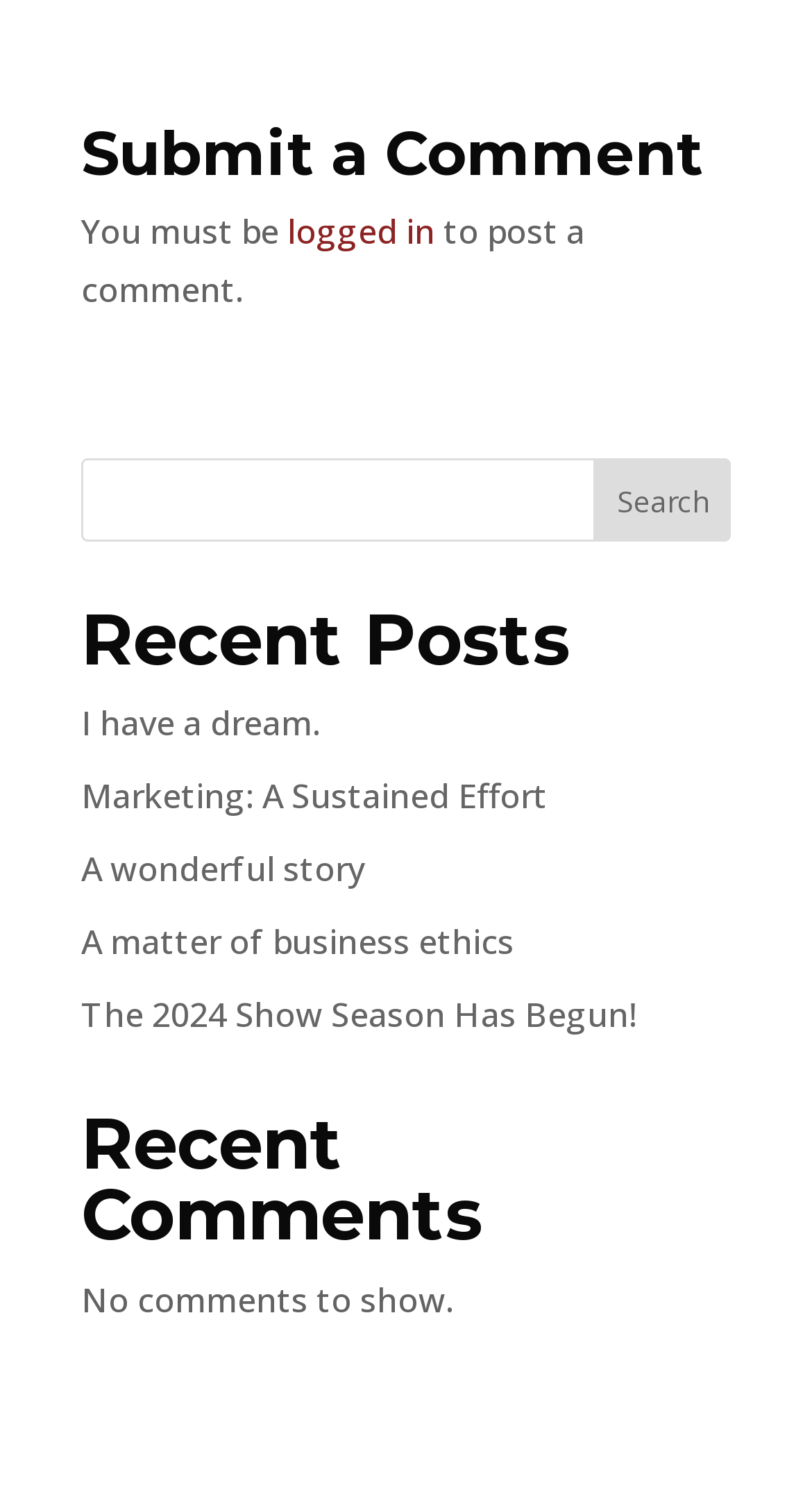Please indicate the bounding box coordinates for the clickable area to complete the following task: "View 'The 2024 Show Season Has Begun!' post". The coordinates should be specified as four float numbers between 0 and 1, i.e., [left, top, right, bottom].

[0.1, 0.667, 0.785, 0.698]